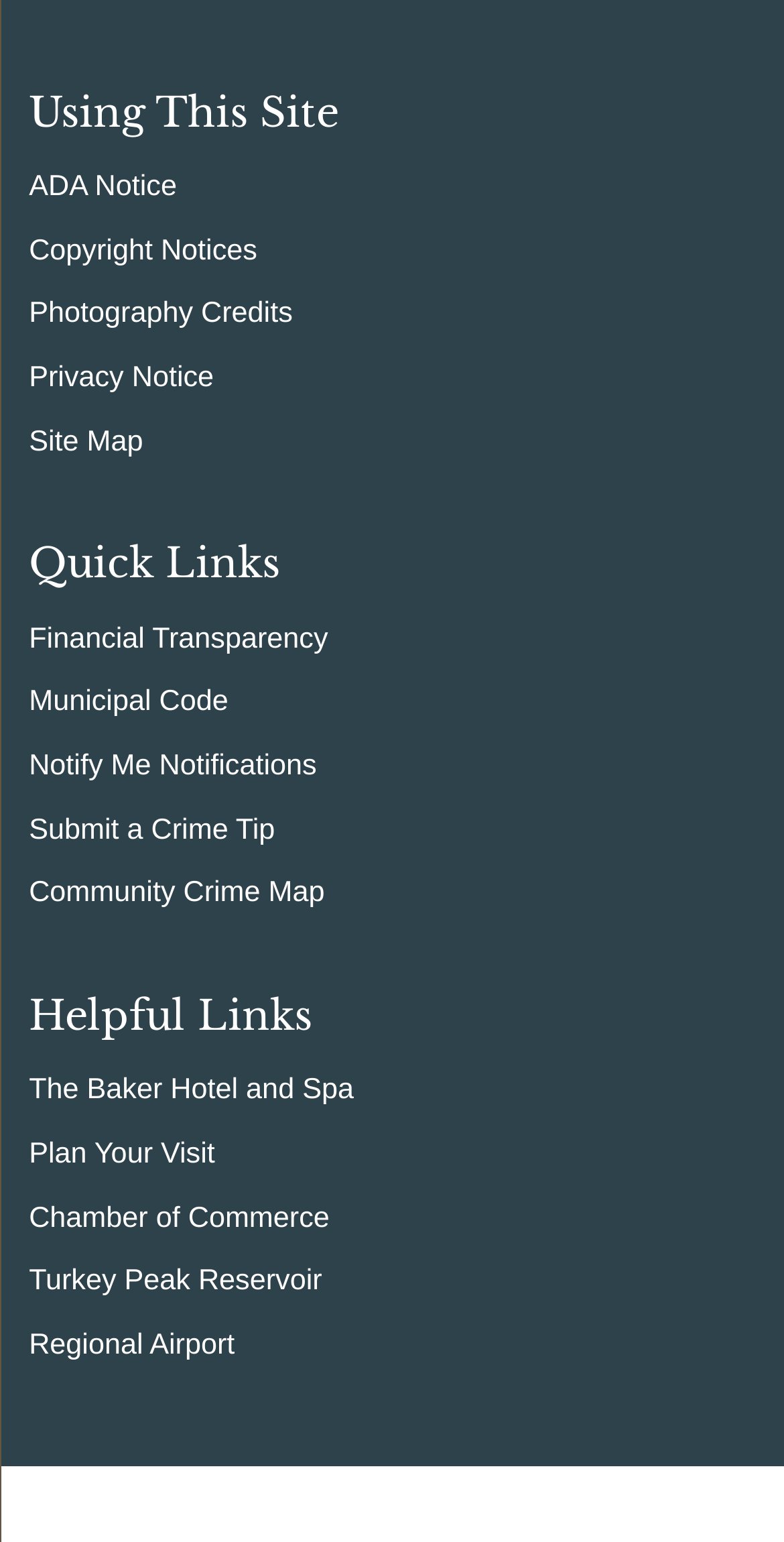Identify the bounding box coordinates of the section that should be clicked to achieve the task described: "Plan Your Visit".

[0.037, 0.738, 0.274, 0.759]